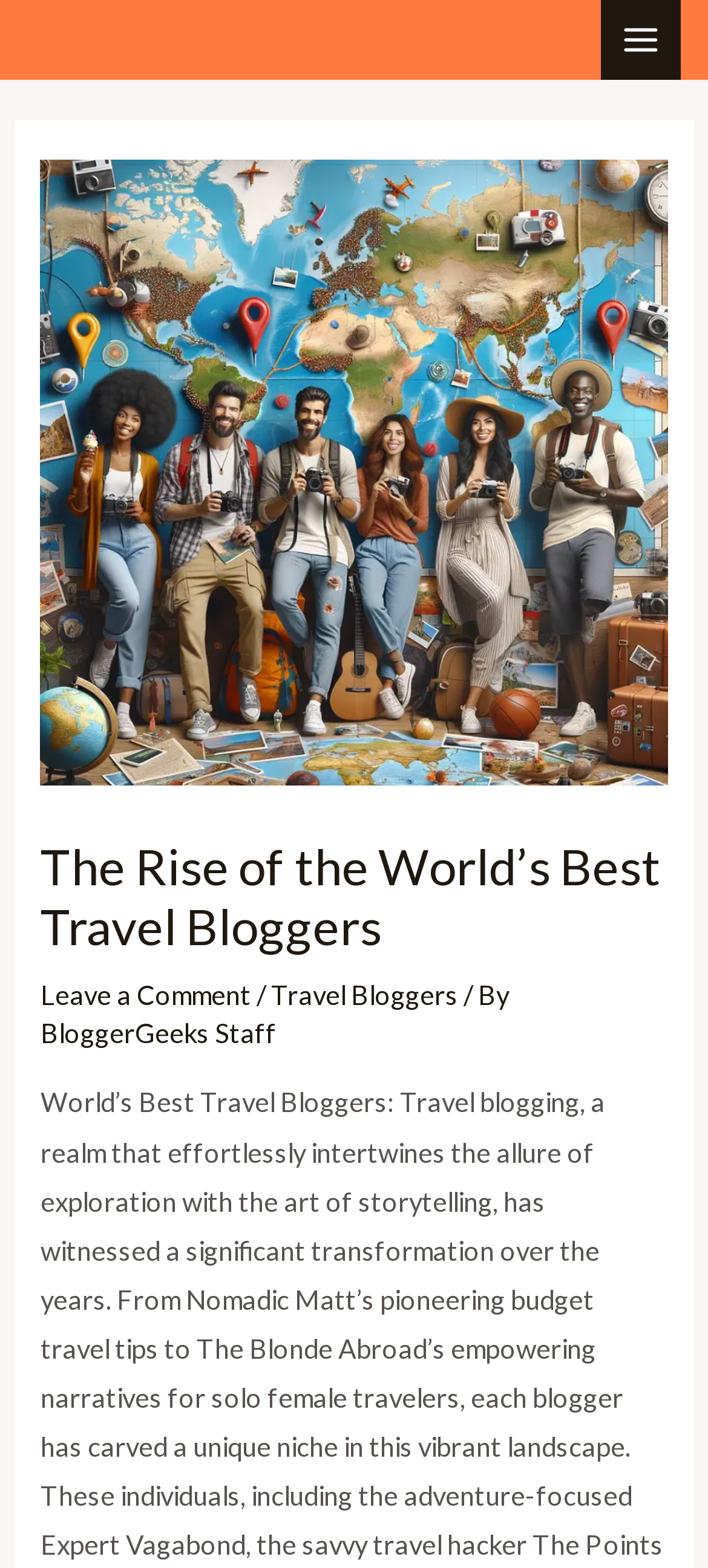Provide a short, one-word or phrase answer to the question below:
What is the name of the blog?

BloggerGeeks